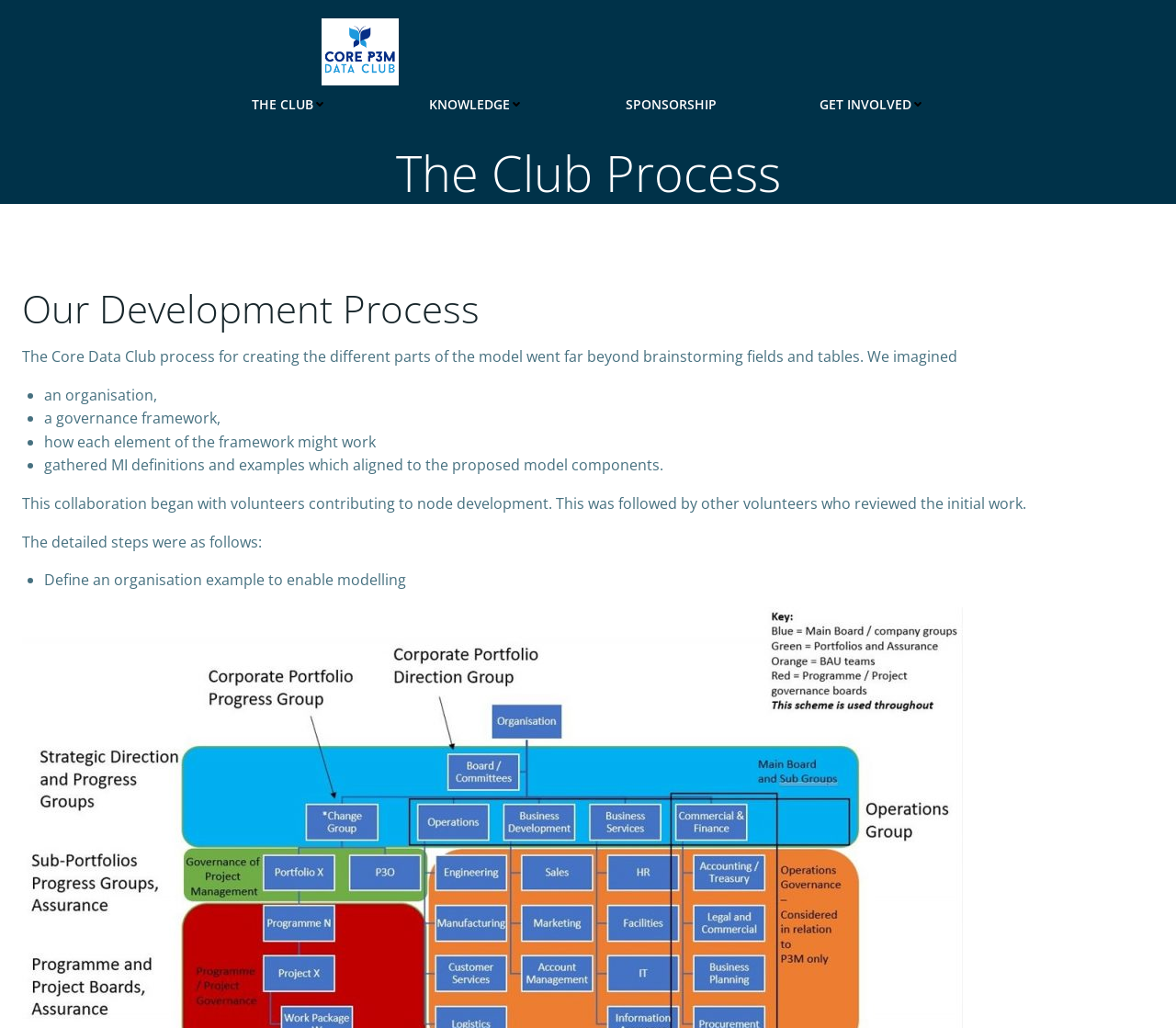Identify and extract the heading text of the webpage.

The Club Process